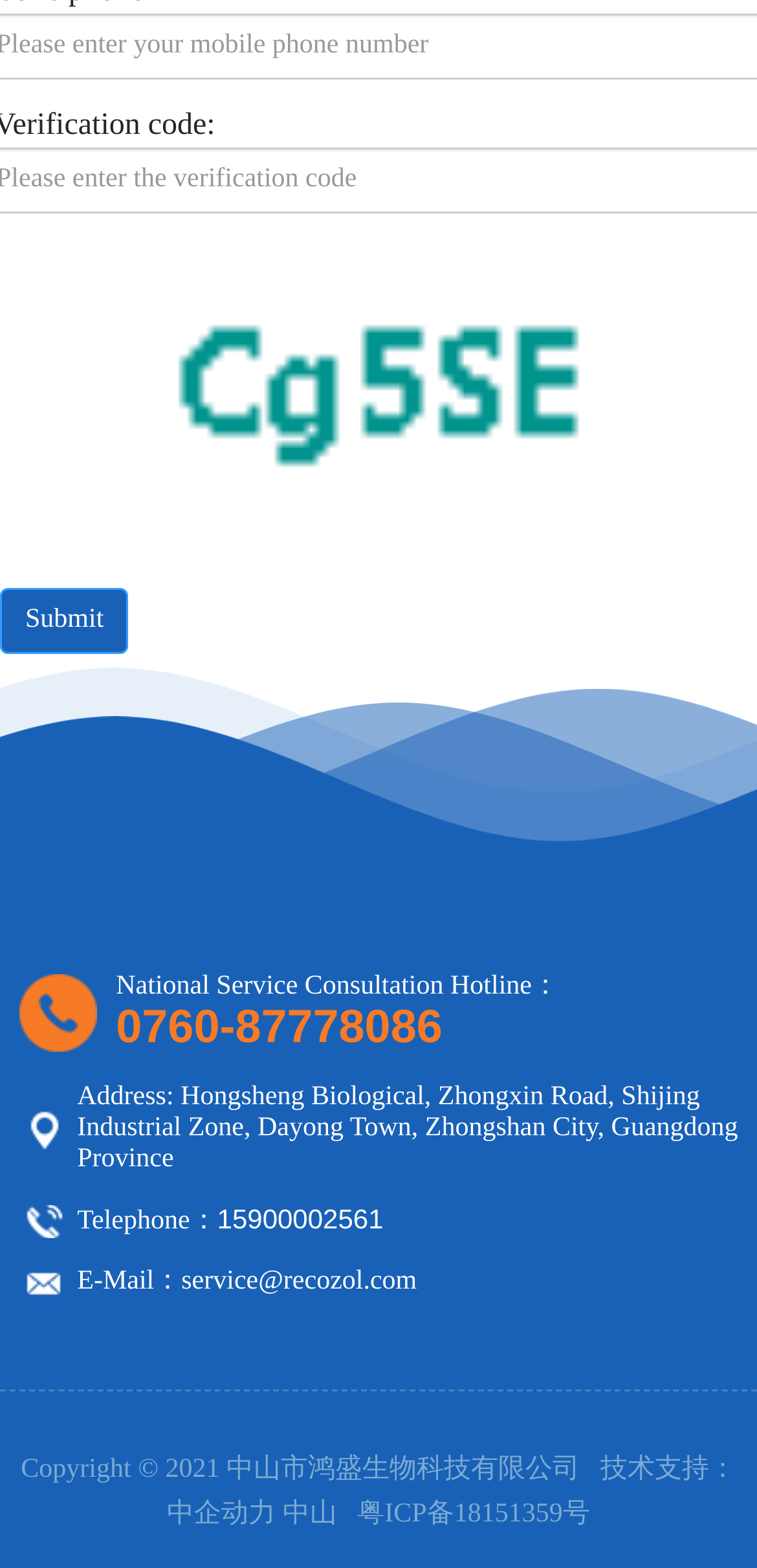Please give a short response to the question using one word or a phrase:
What is the copyright information of the webpage?

Copyright © 2021 中山市鸿盛生物科技有限公司